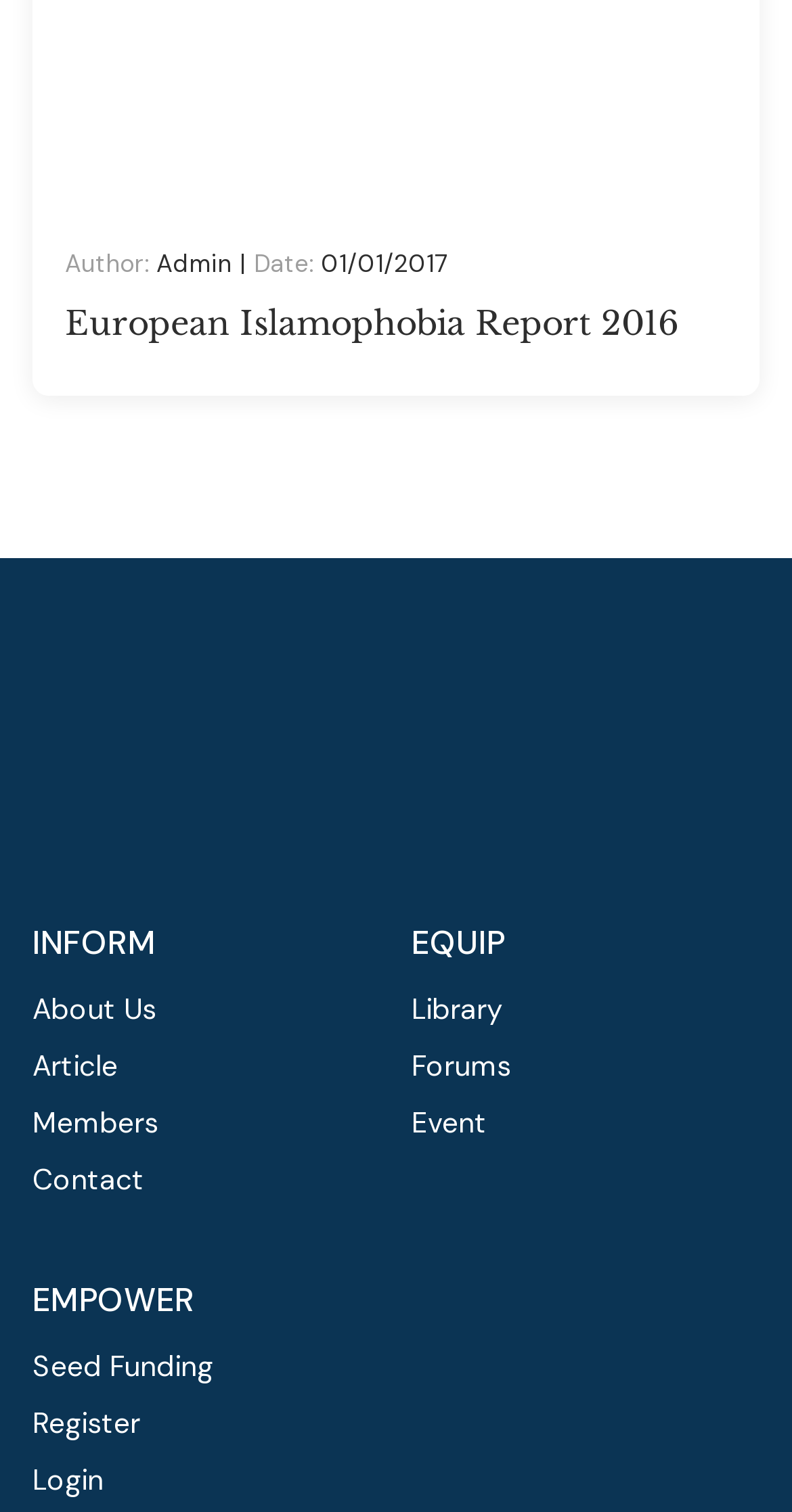Identify the bounding box coordinates of the area that should be clicked in order to complete the given instruction: "Login". The bounding box coordinates should be four float numbers between 0 and 1, i.e., [left, top, right, bottom].

[0.041, 0.965, 0.481, 0.992]